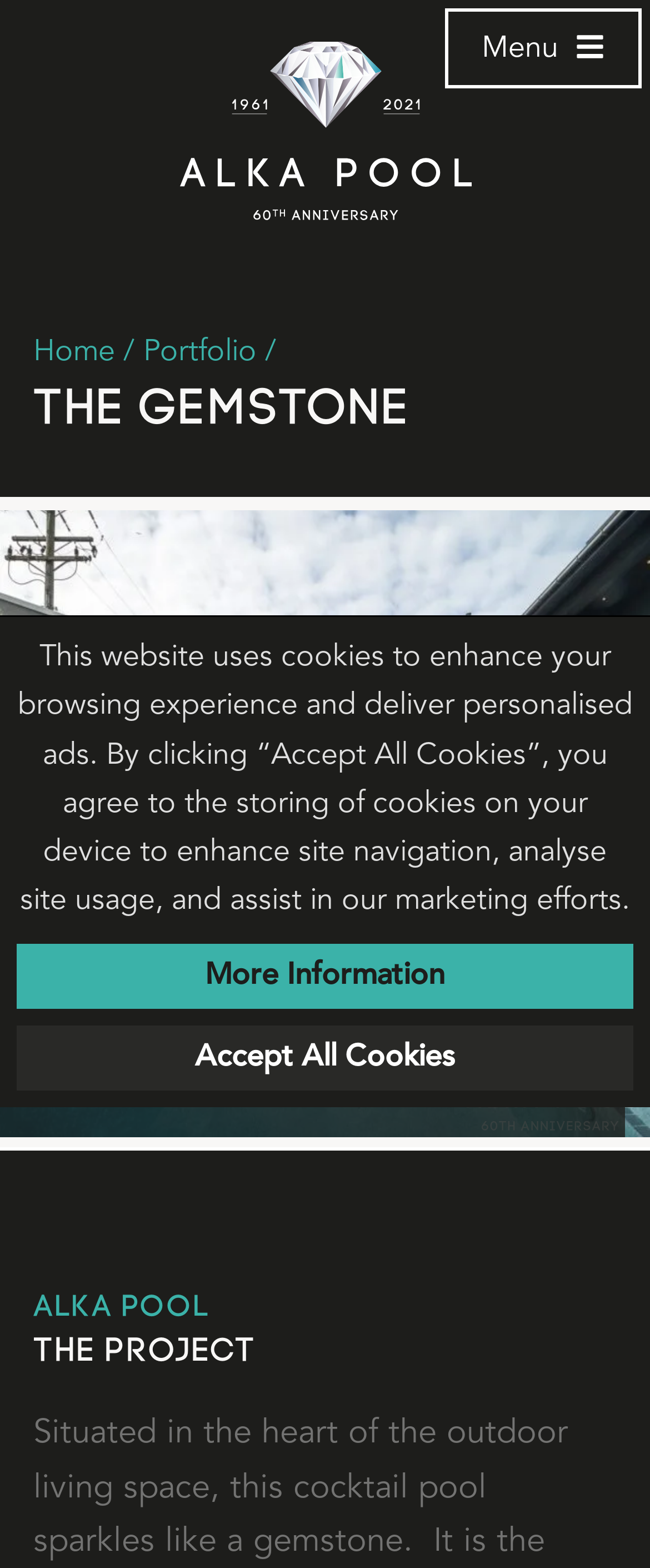Find the bounding box coordinates for the area you need to click to carry out the instruction: "go to homepage". The coordinates should be four float numbers between 0 and 1, indicated as [left, top, right, bottom].

[0.276, 0.027, 0.724, 0.14]